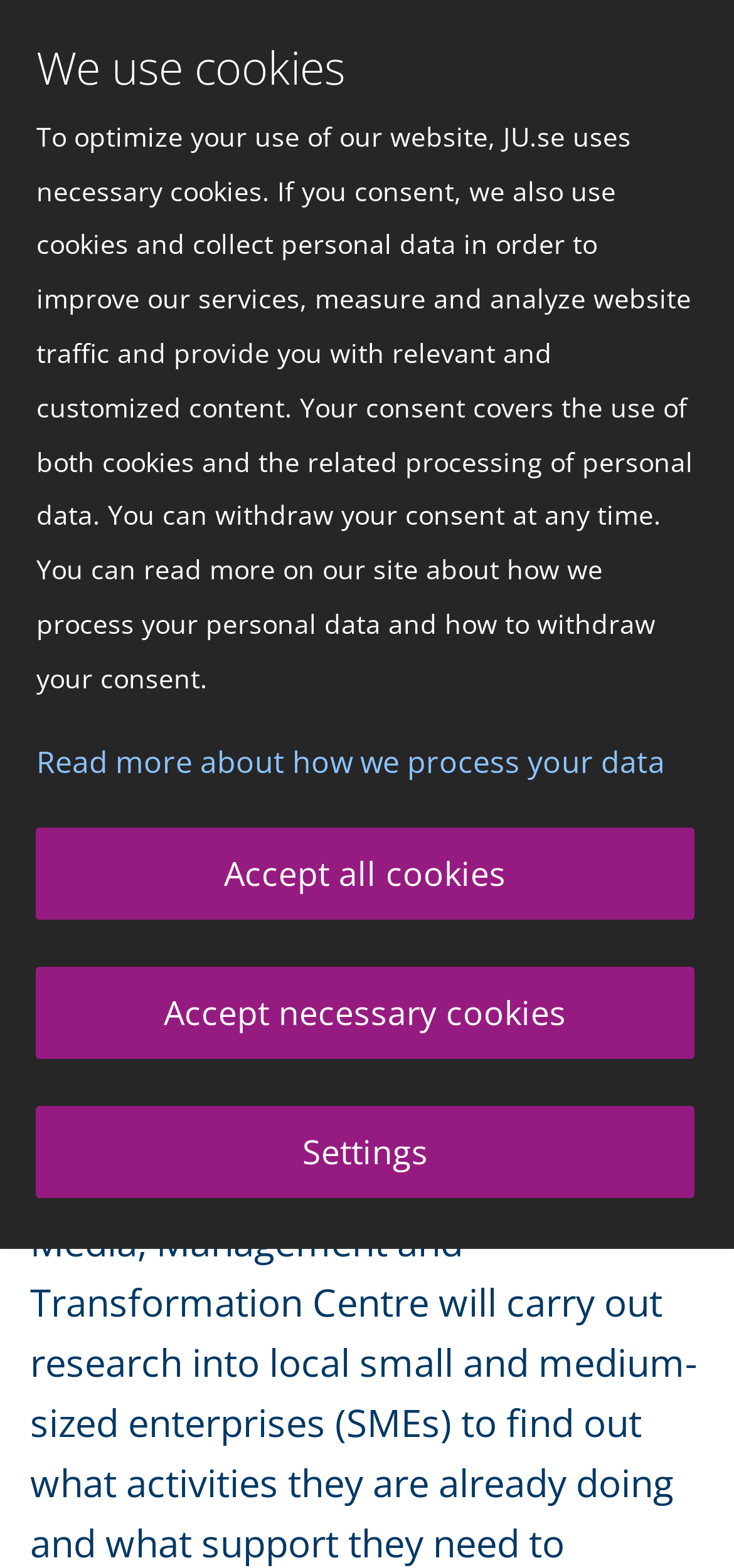Please provide a comprehensive response to the question below by analyzing the image: 
What type of businesses is the project aimed at?

I found the answer by reading the heading element that says 'New project to boost social innovation and sustainability amongst regional SMEs'. This heading mentions 'regional SMEs' as the target of the project.